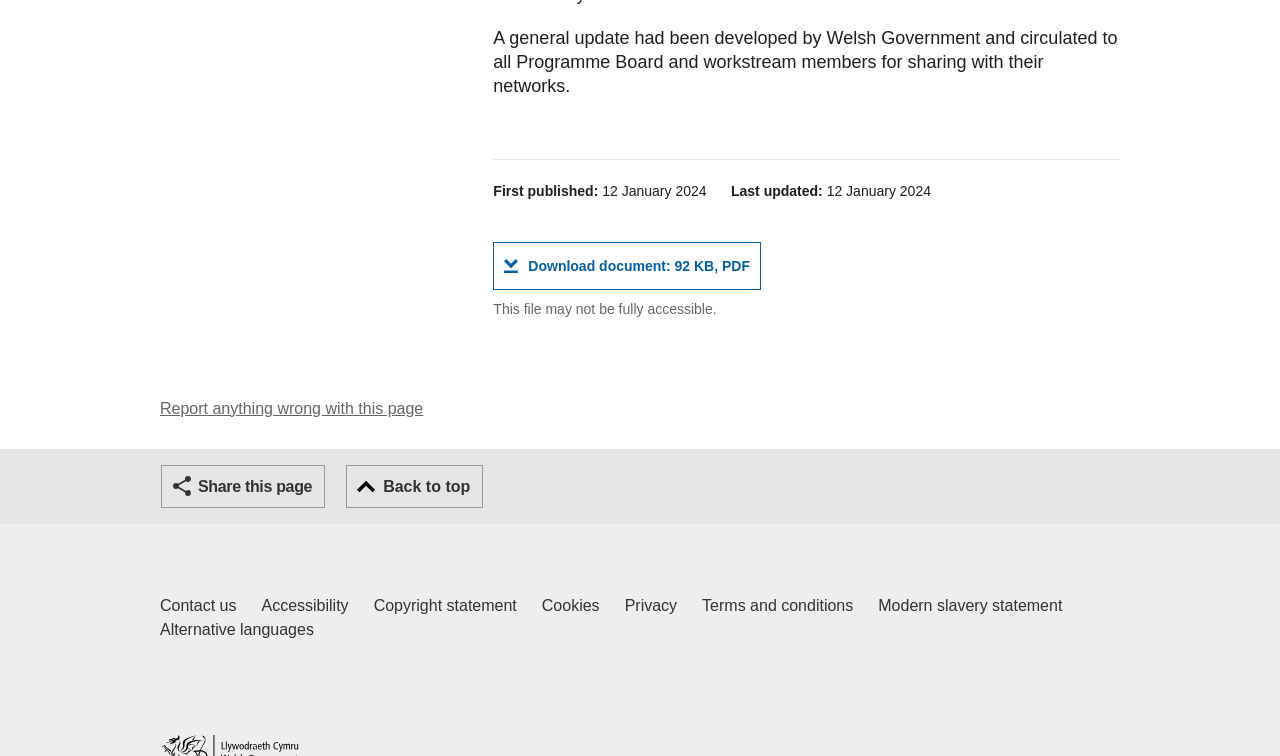What is the file size of the downloadable document?
Respond to the question with a well-detailed and thorough answer.

The answer can be found in the text 'Download document: File size 92 KB, File type PDF' which is a link element with ID 349.